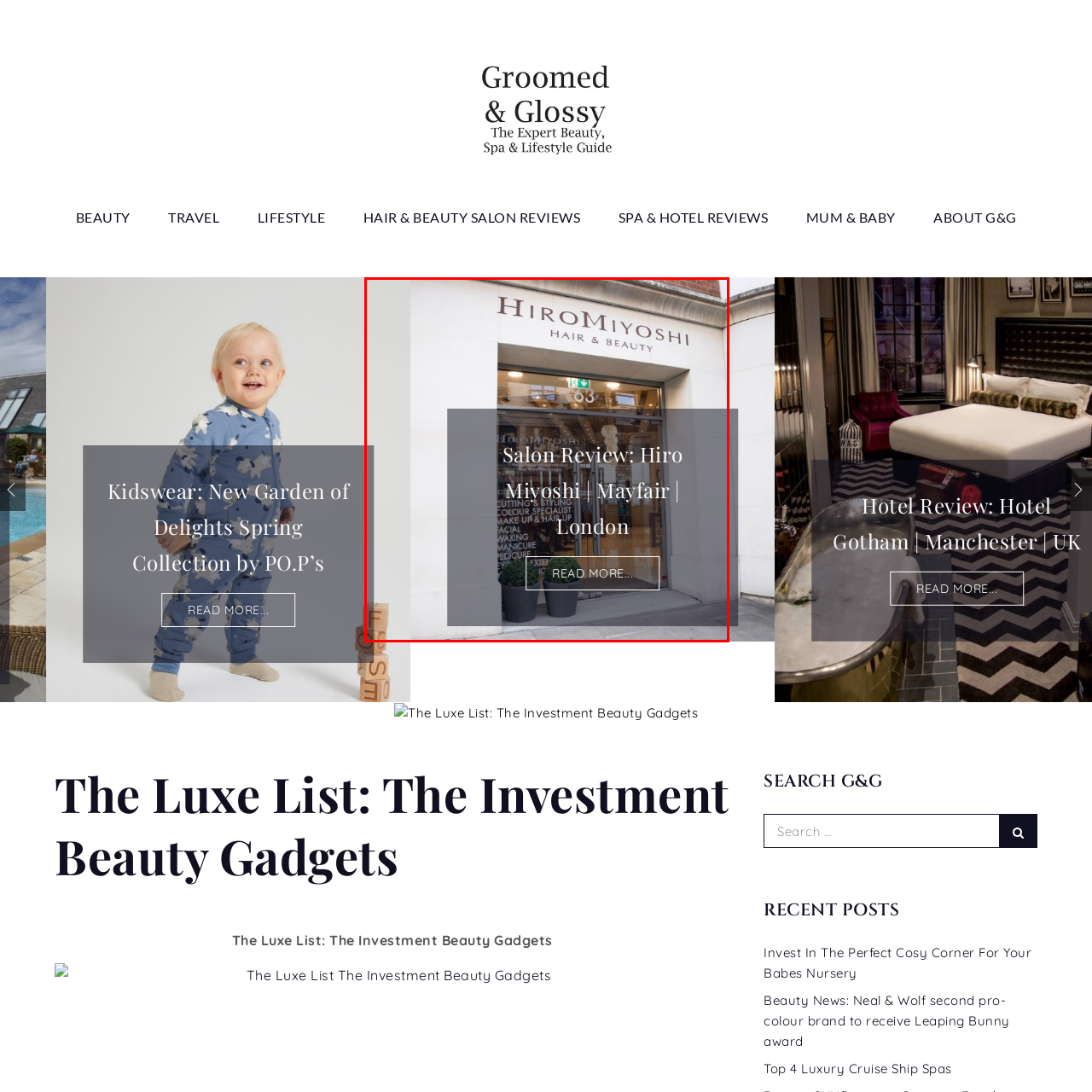Give a detailed narrative of the image enclosed by the red box.

The image showcases the exterior of the Hiro Miyoshi Hair & Beauty salon located in Mayfair, London. The entrance features a sleek glass facade with the salon's name prominently displayed in stylish lettering. Below the name, various beauty services offered are listed, including hair cutting, styling, and make-up. The scene conveys an inviting atmosphere, enhanced by elegant potted plants that frame the doorway. A header reading "Salon Review: Hiro Miyoshi | Mayfair | London" superimposes the image, suggesting that this is part of a detailed review. A "READ MORE..." link invites readers to explore further insights about the salon's offerings and experiences.